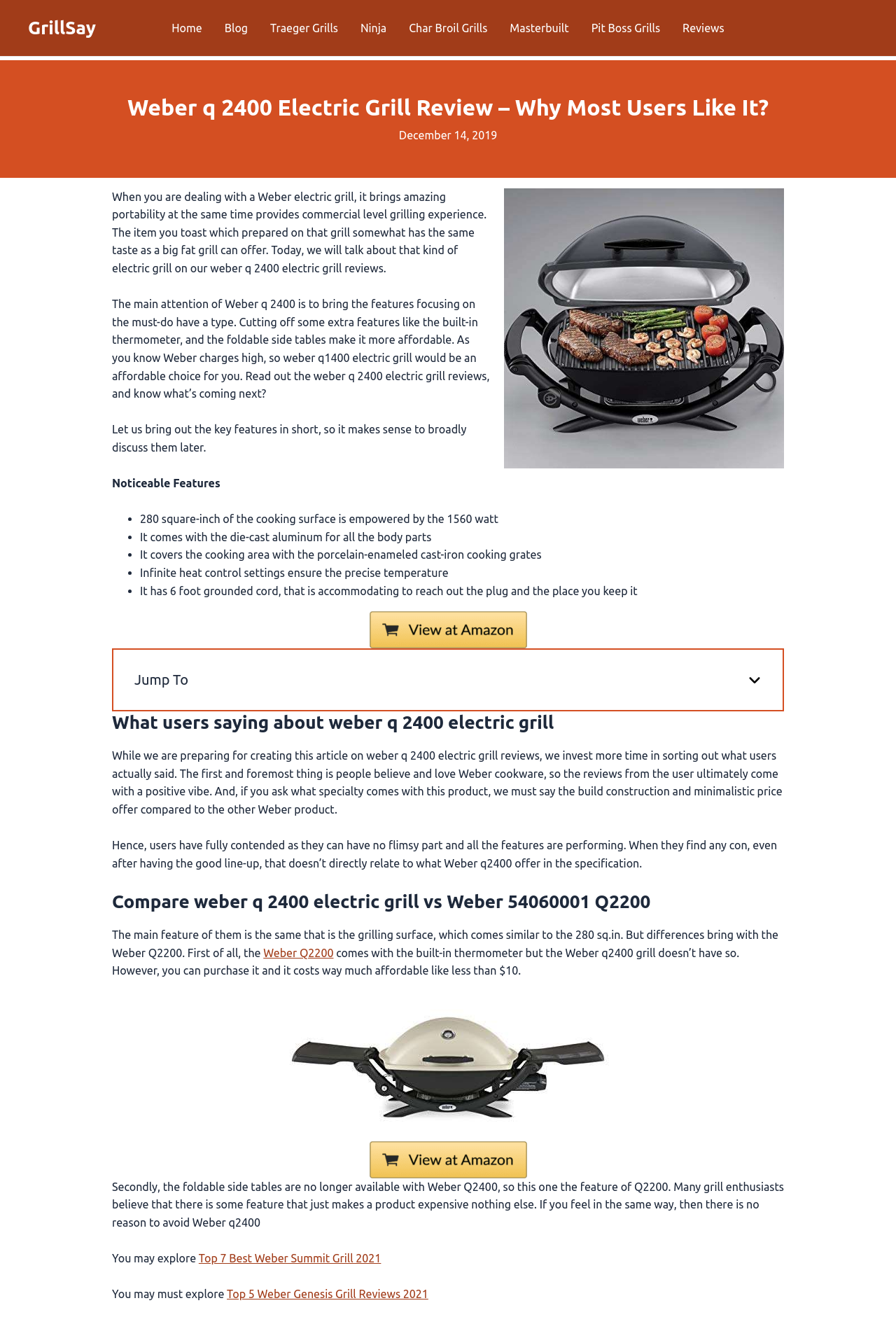Determine the bounding box coordinates of the region I should click to achieve the following instruction: "Click the repository logo". Ensure the bounding box coordinates are four float numbers between 0 and 1, i.e., [left, top, right, bottom].

None